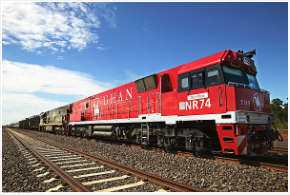Paint a vivid picture with your description of the image.

The image showcases a vibrant red freight train, prominently featuring the locomotive numbered NR74. The train is depicted in a clear outdoor setting, running along a straight railway track. The backdrop unveils a serene blue sky adorned with scattered clouds, suggesting a bright and sunny day. This visual captures the essence of rail transportation, emphasizing the power and efficiency of the train as it moves along its route. The overall scene conveys a sense of motion and connectivity, reflecting the vital role of rail transport in logistics and freight services, particularly in the context of international shipping and freight forwarding.